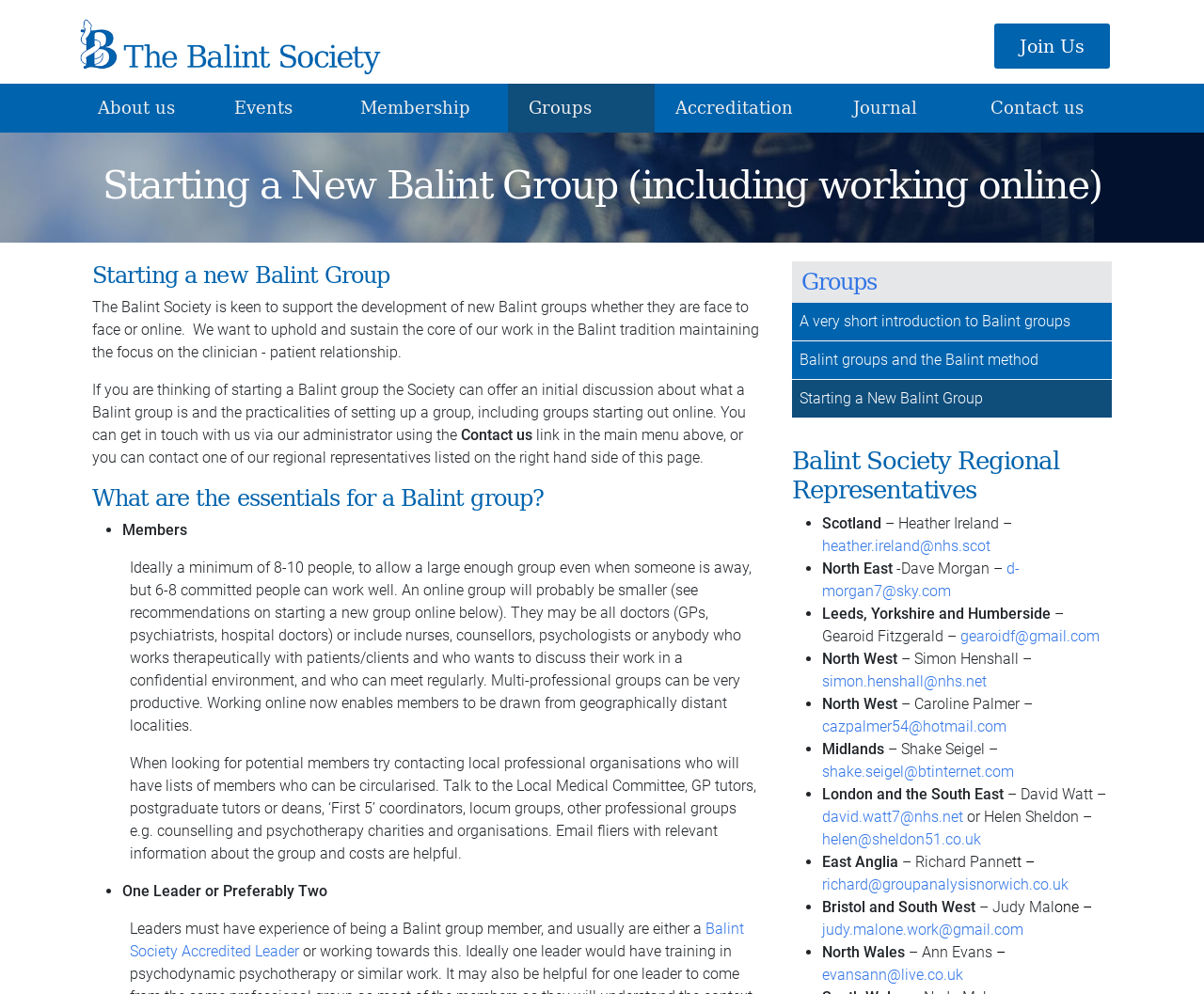Given the element description, predict the bounding box coordinates in the format (top-left x, top-left y, bottom-right x, bottom-right y). Make sure all values are between 0 and 1. Here is the element description: alt="The Balint Society"

[0.066, 0.027, 0.316, 0.045]